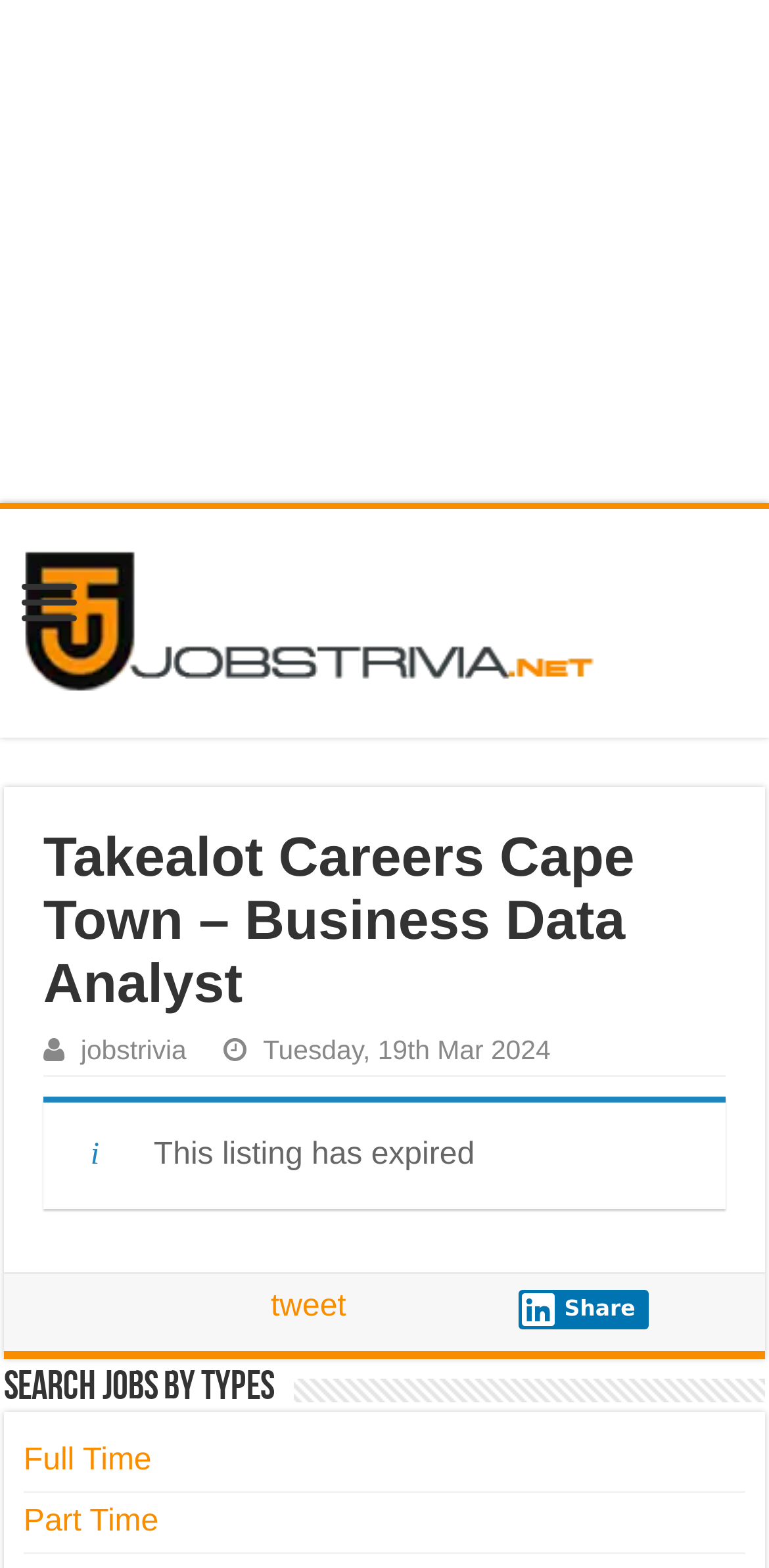Please determine the bounding box coordinates, formatted as (top-left x, top-left y, bottom-right x, bottom-right y), with all values as floating point numbers between 0 and 1. Identify the bounding box of the region described as: Share

[0.674, 0.823, 0.844, 0.848]